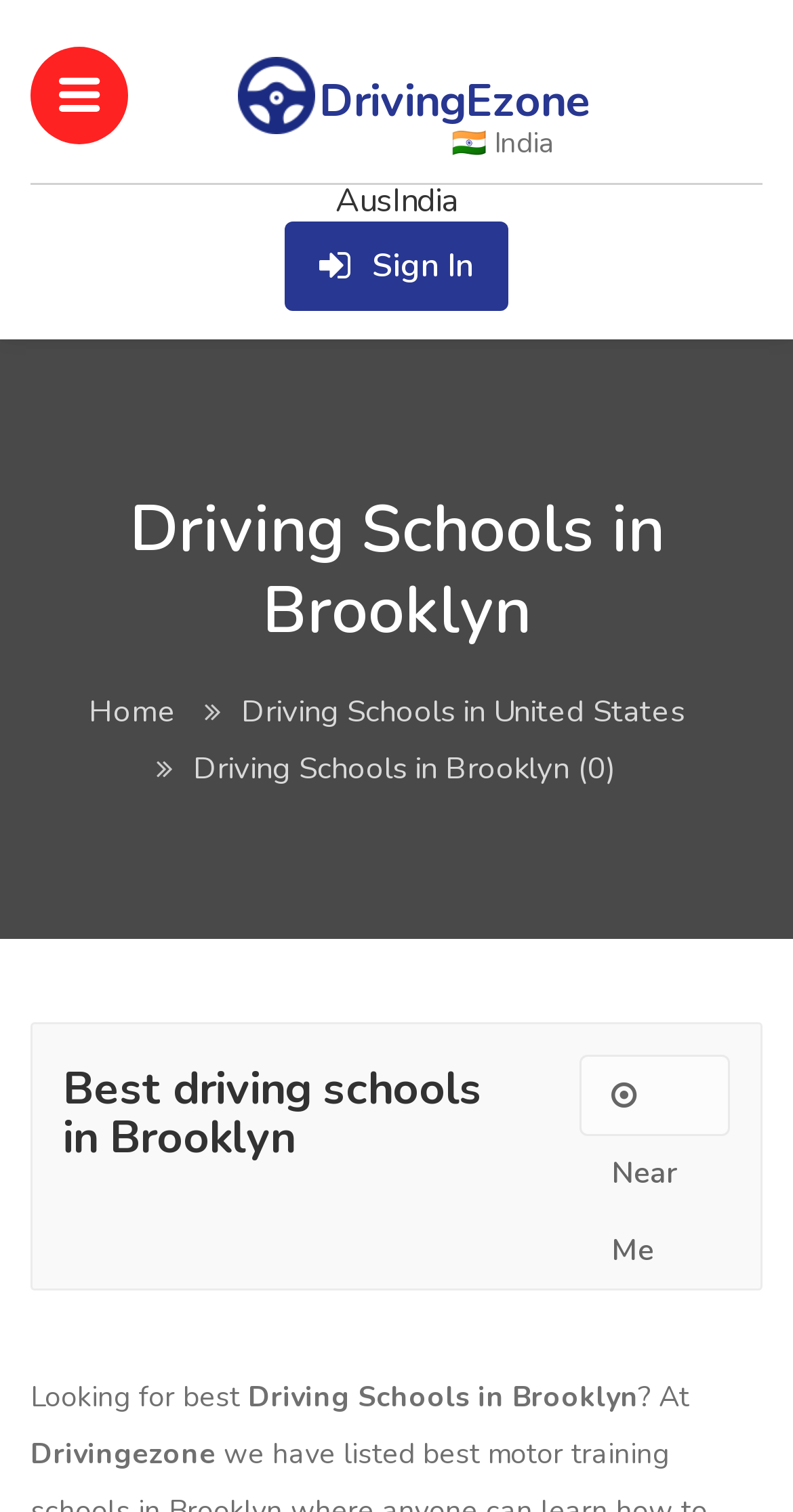Provide a comprehensive description of the webpage.

The webpage is about driving schools in Brooklyn, Michigan, and is provided by DrivingEzone. At the top left, there is a link to the DrivingEzone website, accompanied by a heading with the same name. To the right of the DrivingEzone link, there are three country links: Aus, India, and a sign-in link with an icon. 

Below the top section, there is a prominent heading that reads "Driving Schools in Brooklyn". Underneath this heading, there are three links: "Home", "Driving Schools in United States", and a link with the same title as the heading, but with "(0)" appended to it. 

Further down, there is another heading that says "Best driving schools in Brooklyn". To the right of this heading, there is a link with a "Near Me" icon. 

At the bottom of the page, there is a paragraph of text that starts with "Looking for best Driving Schools in Brooklyn" and ends with "Drivingezone".